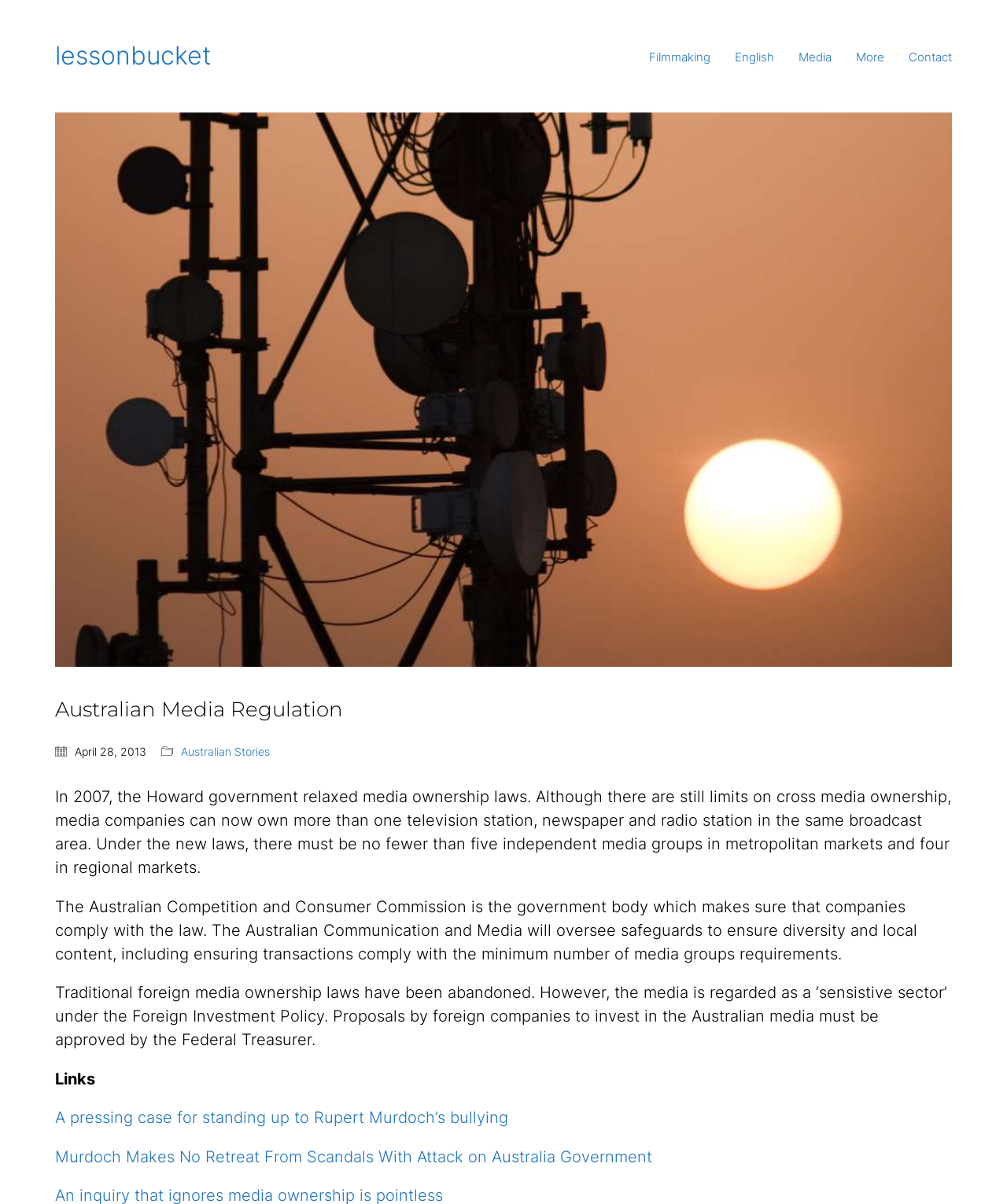Please provide the bounding box coordinates for the element that needs to be clicked to perform the following instruction: "read the article about Australian Media Regulation". The coordinates should be given as four float numbers between 0 and 1, i.e., [left, top, right, bottom].

[0.055, 0.58, 0.945, 0.605]